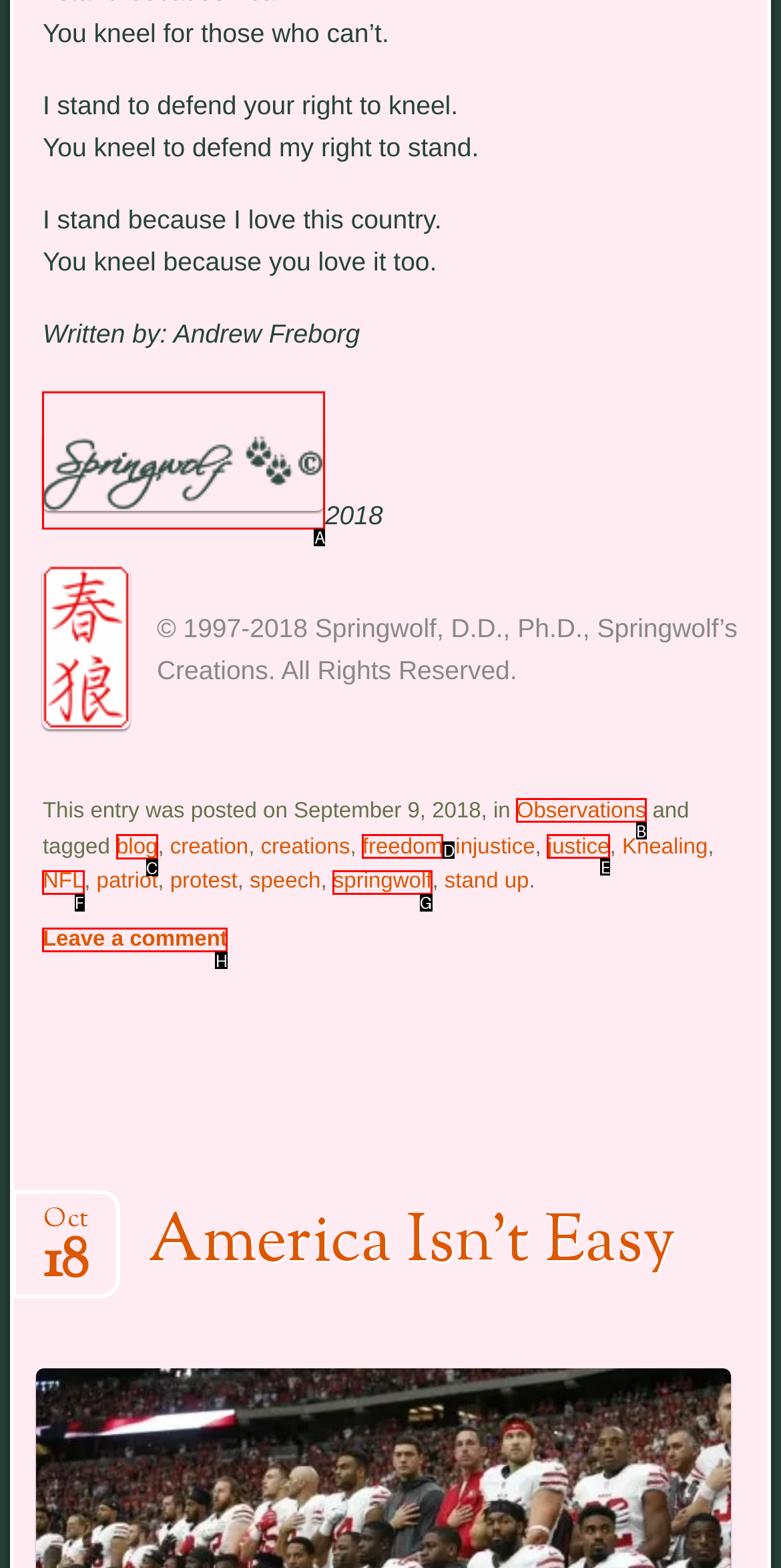Identify the correct option to click in order to accomplish the task: Visit the blog page Provide your answer with the letter of the selected choice.

C